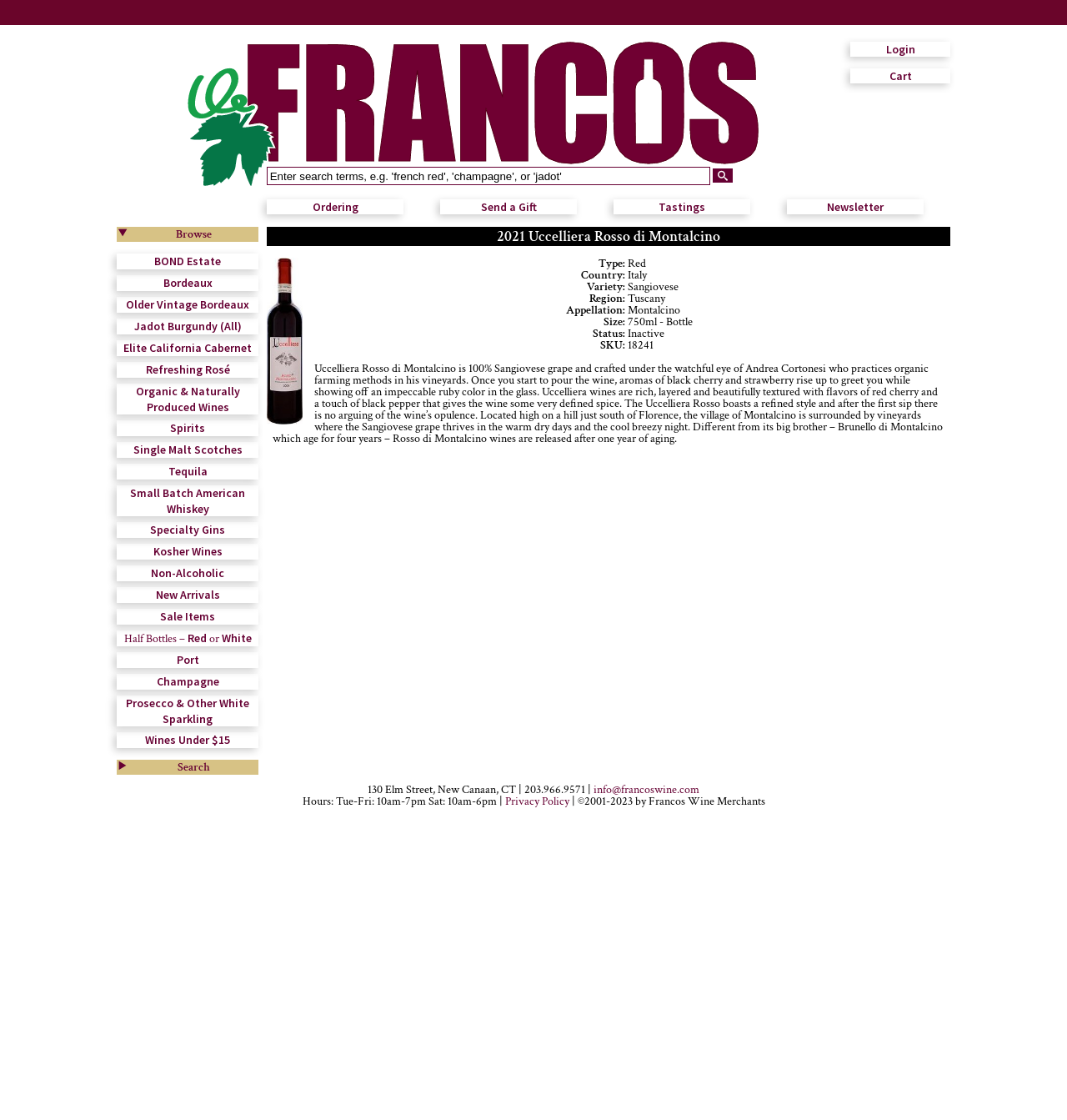Use the information in the screenshot to answer the question comprehensively: Where is the village of Montalcino located?

According to the webpage content, the village of Montalcino is located high on a hill just south of Florence, which is mentioned in the description of the wine.